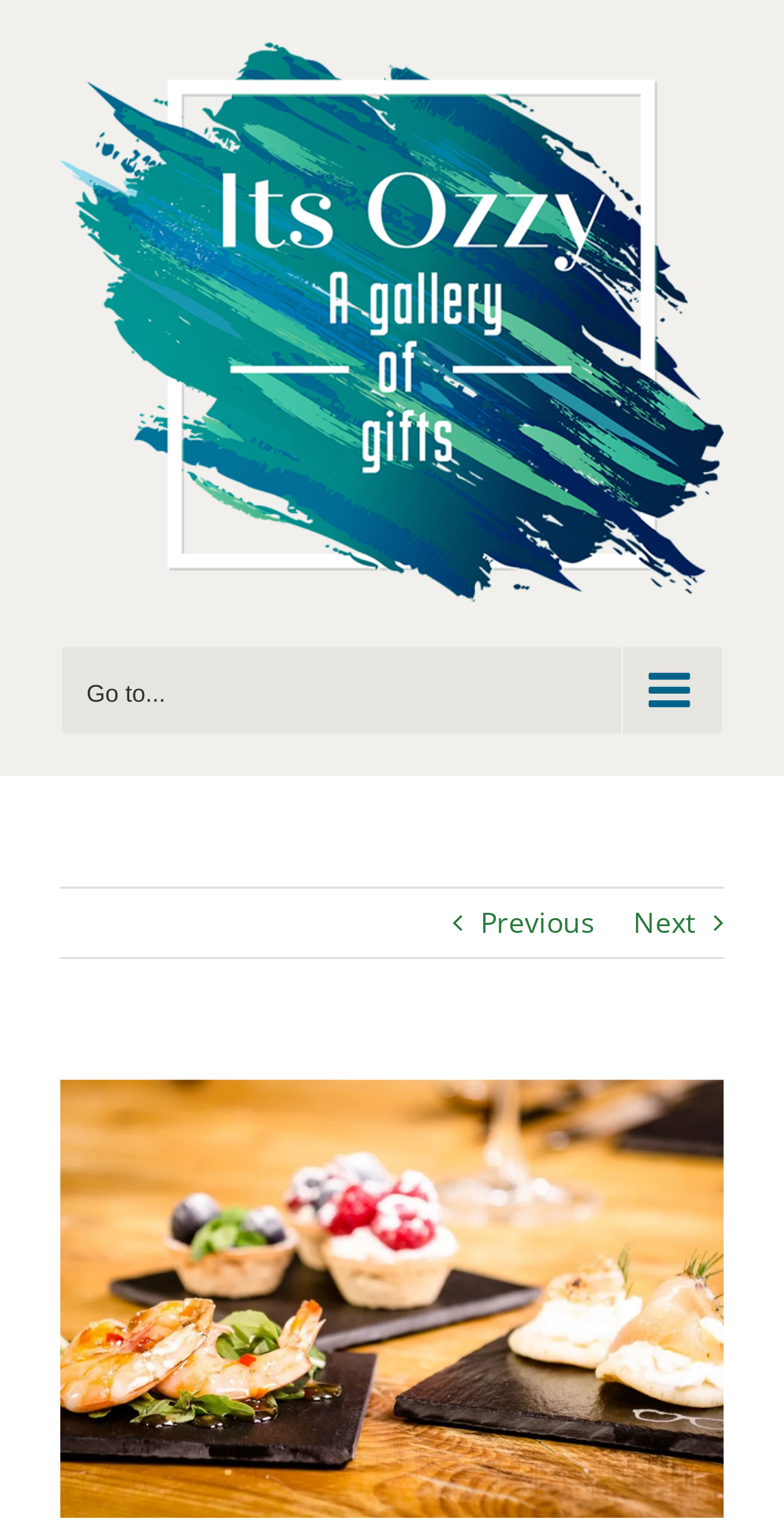What is the purpose of the 'Go to...' button?
Can you offer a detailed and complete answer to this question?

The 'Go to...' button is located next to the 'Main Menu Mobile' navigation, and it is used to expand the main menu. When clicked, it will show more menu options.